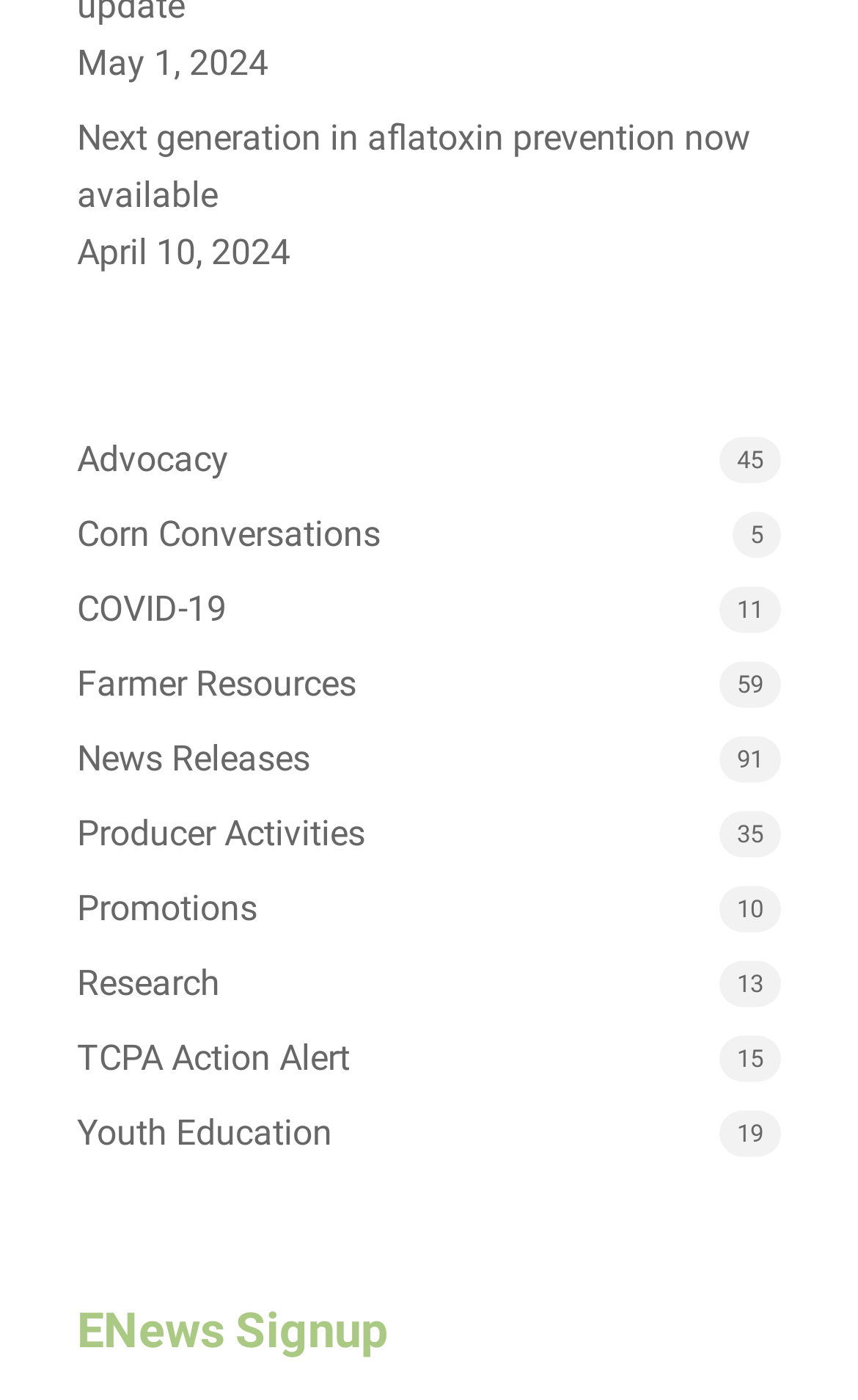Identify the bounding box for the described UI element. Provide the coordinates in (top-left x, top-left y, bottom-right x, bottom-right y) format with values ranging from 0 to 1: TCPA Action Alert

[0.09, 0.736, 0.91, 0.777]